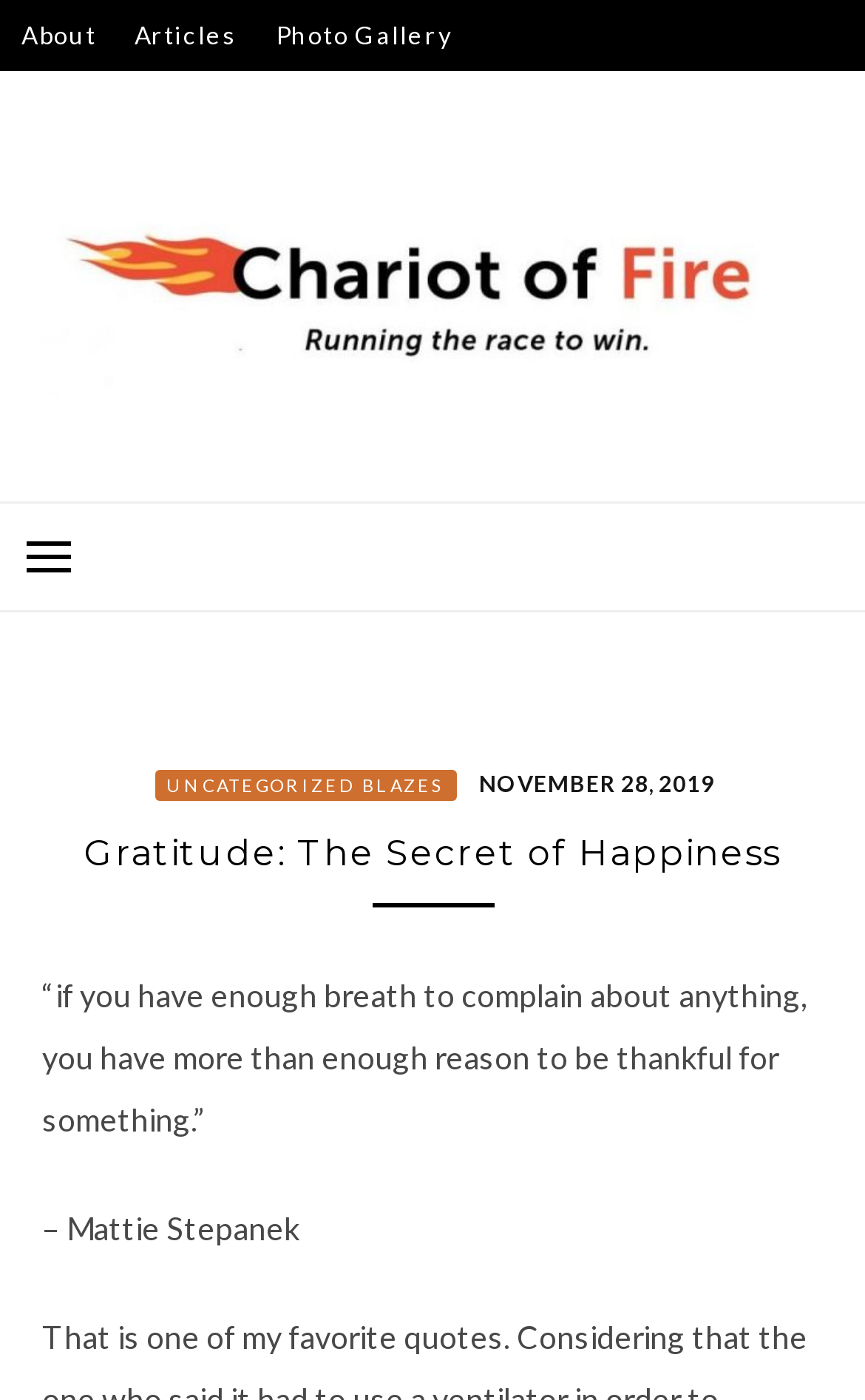Using the information from the screenshot, answer the following question thoroughly:
What is the title of the article?

I looked at the heading element on the webpage and found the title of the article, which is 'Gratitude: The Secret of Happiness'.